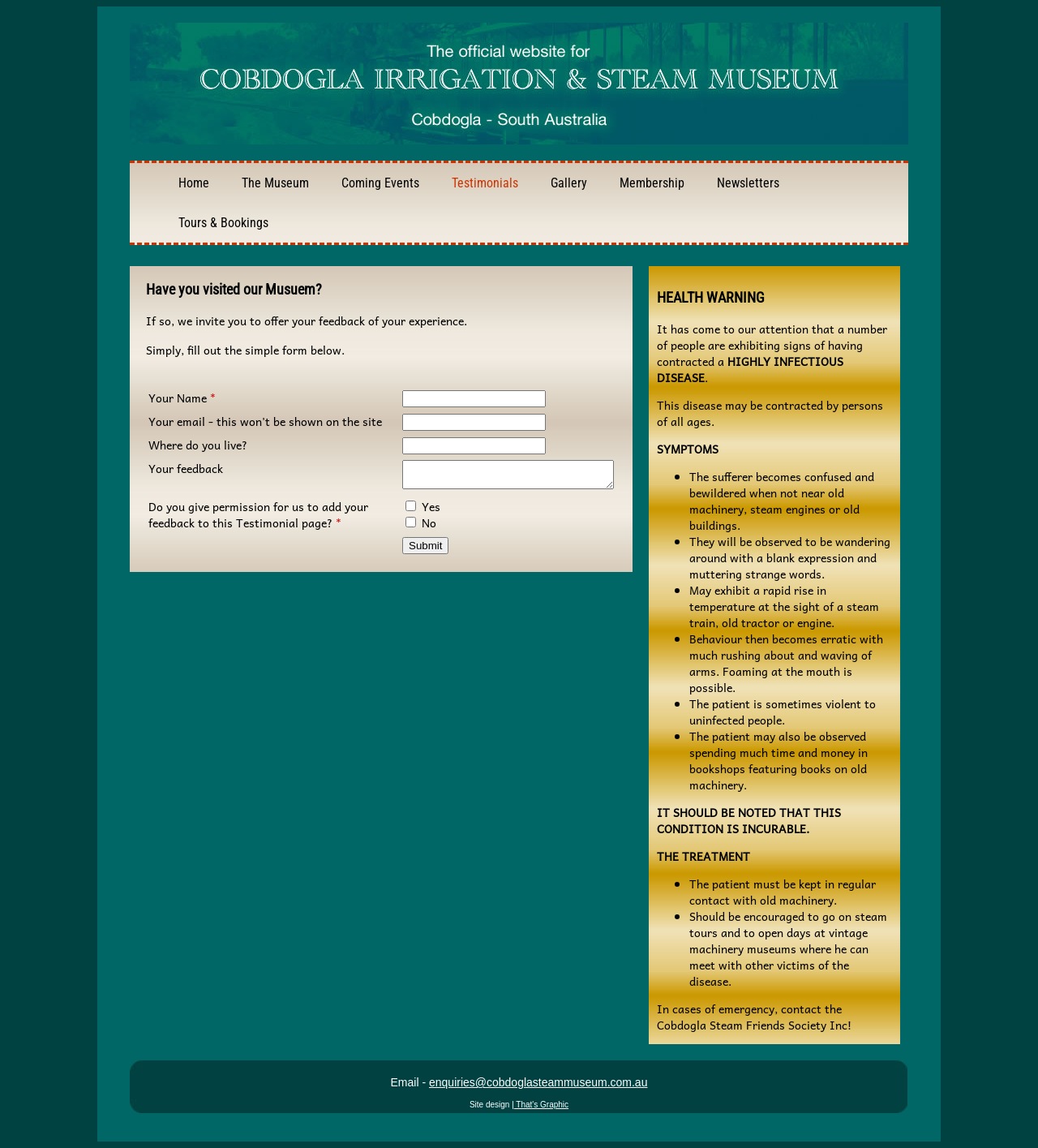Show the bounding box coordinates for the HTML element as described: "The Museum".

[0.217, 0.147, 0.313, 0.172]